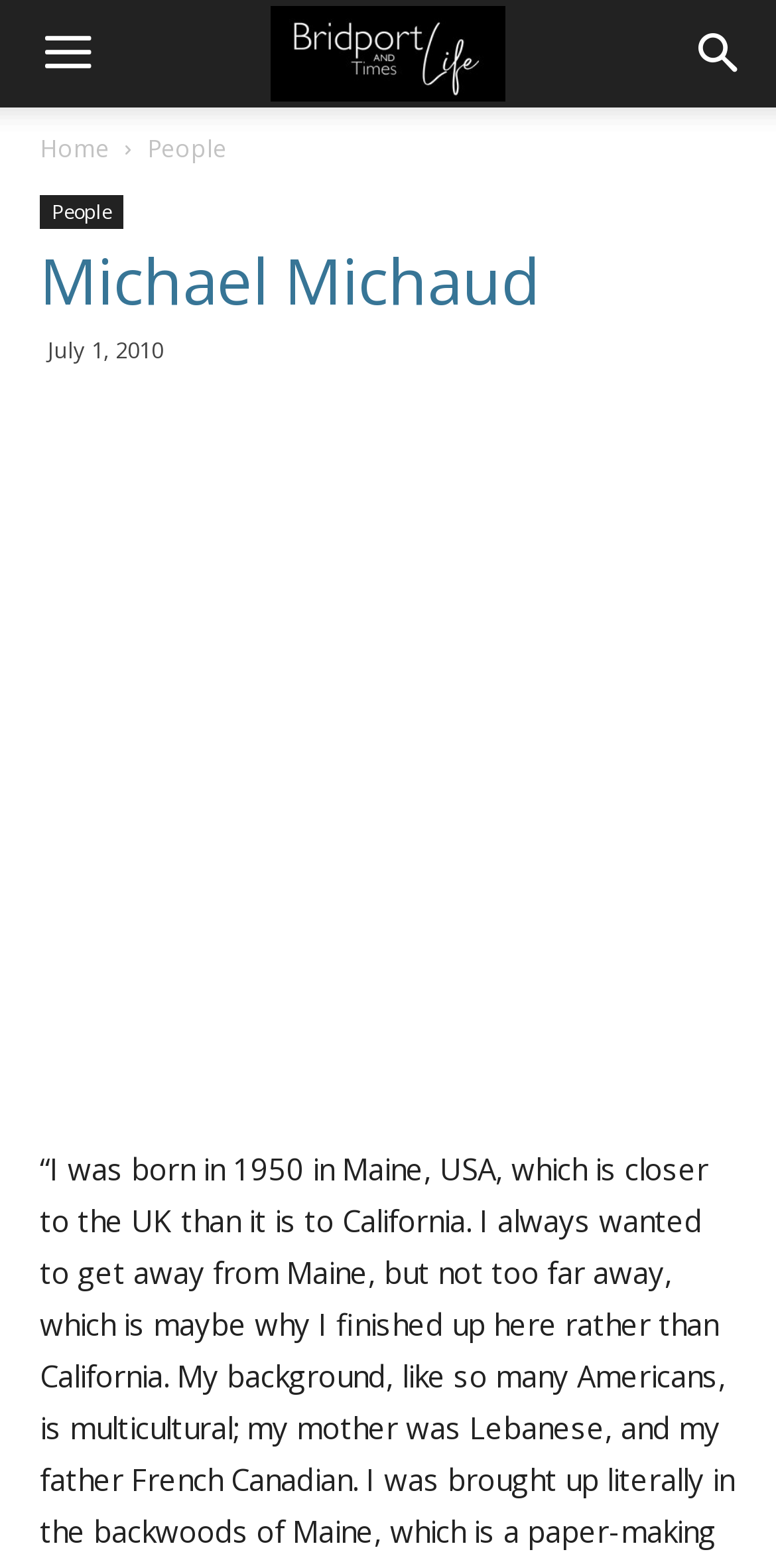Is there an image on the webpage?
Using the image provided, answer with just one word or phrase.

Yes